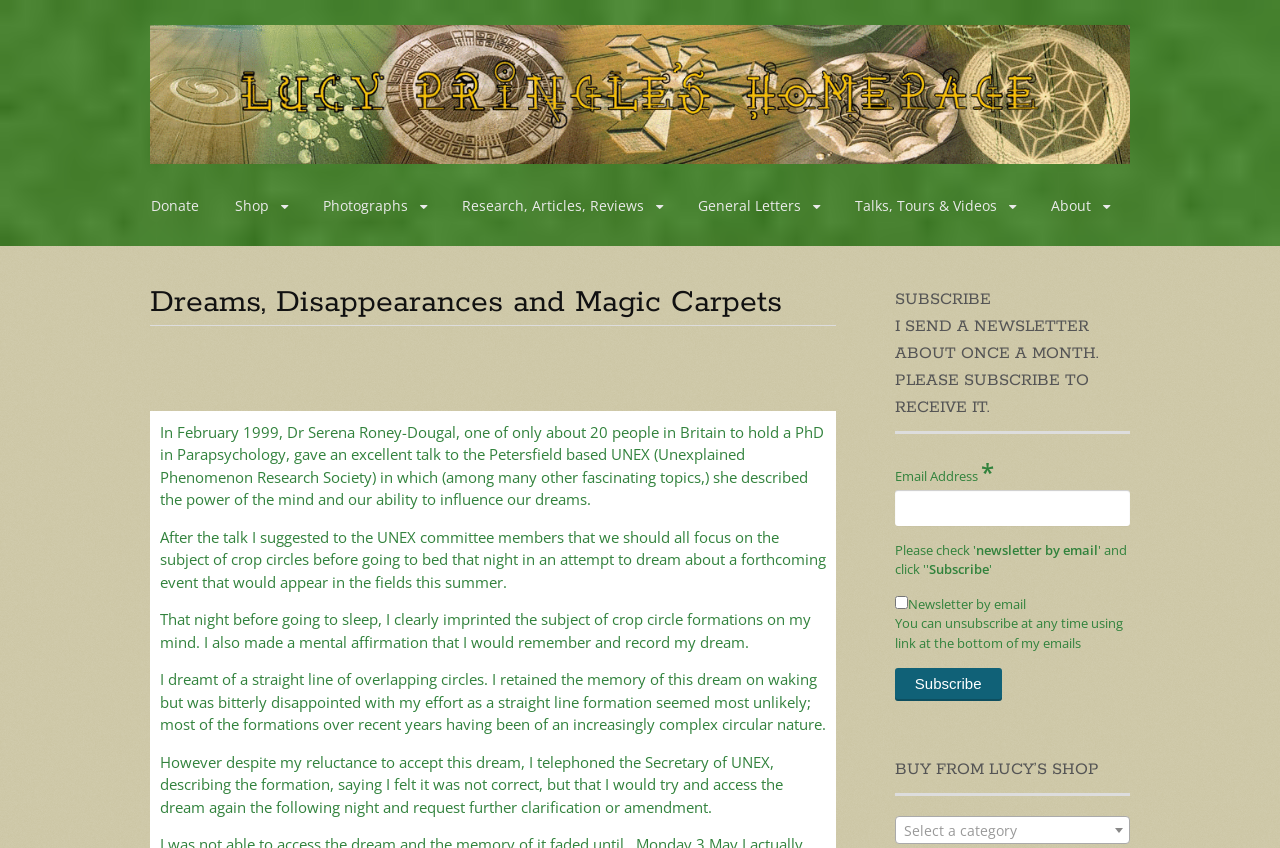Give a concise answer of one word or phrase to the question: 
What is the name of the researcher?

Lucy Pringle